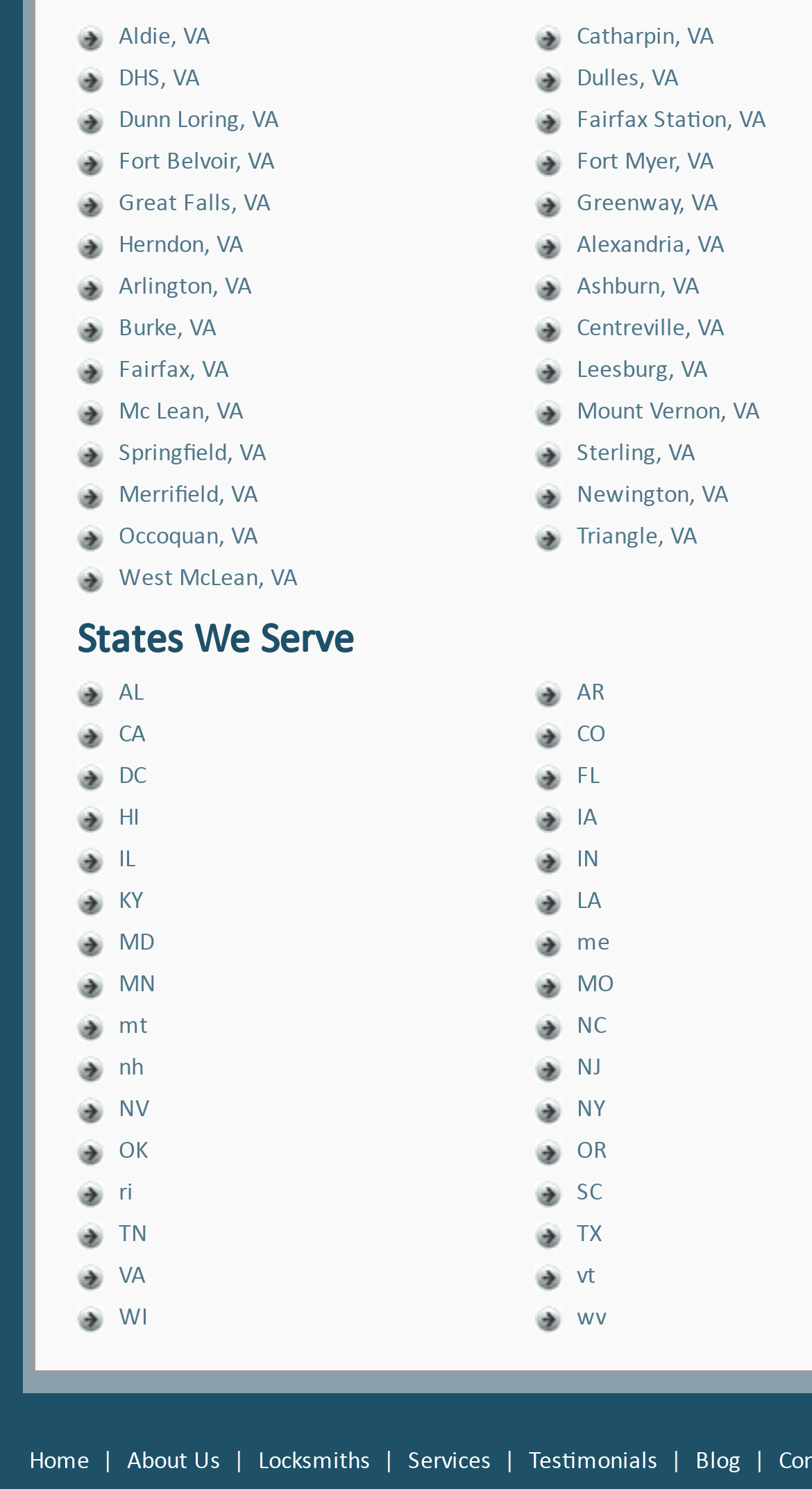Pinpoint the bounding box coordinates of the area that should be clicked to complete the following instruction: "Explore Services". The coordinates must be given as four float numbers between 0 and 1, i.e., [left, top, right, bottom].

[0.495, 0.973, 0.613, 0.99]